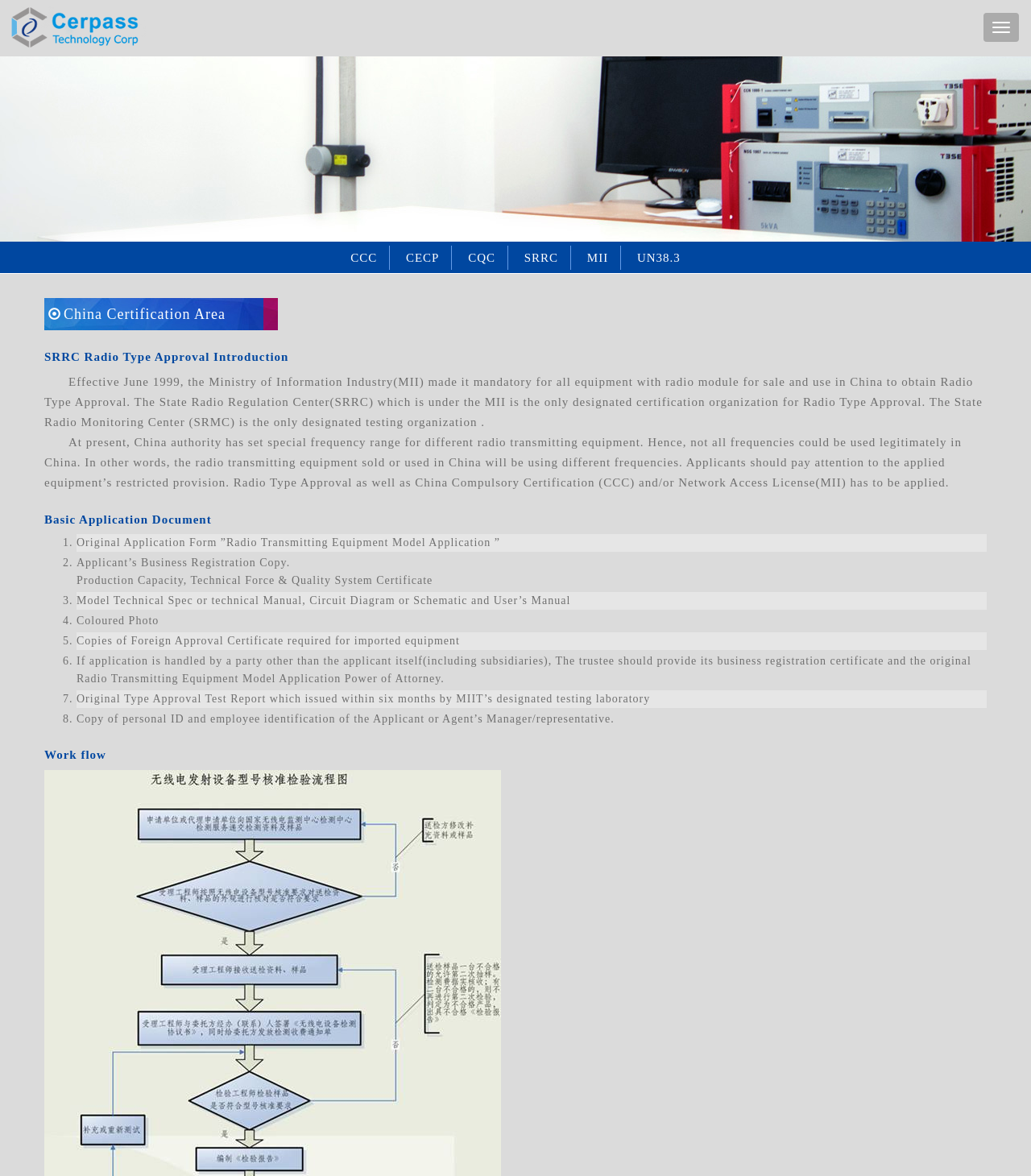Summarize the webpage in an elaborate manner.

The webpage is about China Certification Area, specifically focusing on SRRC Radio Type Approval. At the top, there is a button and a link on the left side, followed by a series of links including "Safety", "EMC", "RF", and others, which are aligned horizontally and take up about half of the screen width.

Below these links, there is a heading "SRRC Radio Type Approval Introduction" followed by a paragraph of text that explains the mandatory requirement for Radio Type Approval in China. This text is quite long and takes up about two-thirds of the screen width.

Next, there is another paragraph of text that discusses the frequency range for different radio transmitting equipment in China. This text is also quite long and takes up about two-thirds of the screen width.

Following this, there is a heading "Basic Application Document" followed by a list of eight items, each with a number marker (1. to 8.) and a brief description. These list items are aligned vertically and take up about half of the screen width.

Finally, there is a heading "Work flow" at the bottom of the page, but it does not have any accompanying text or content.